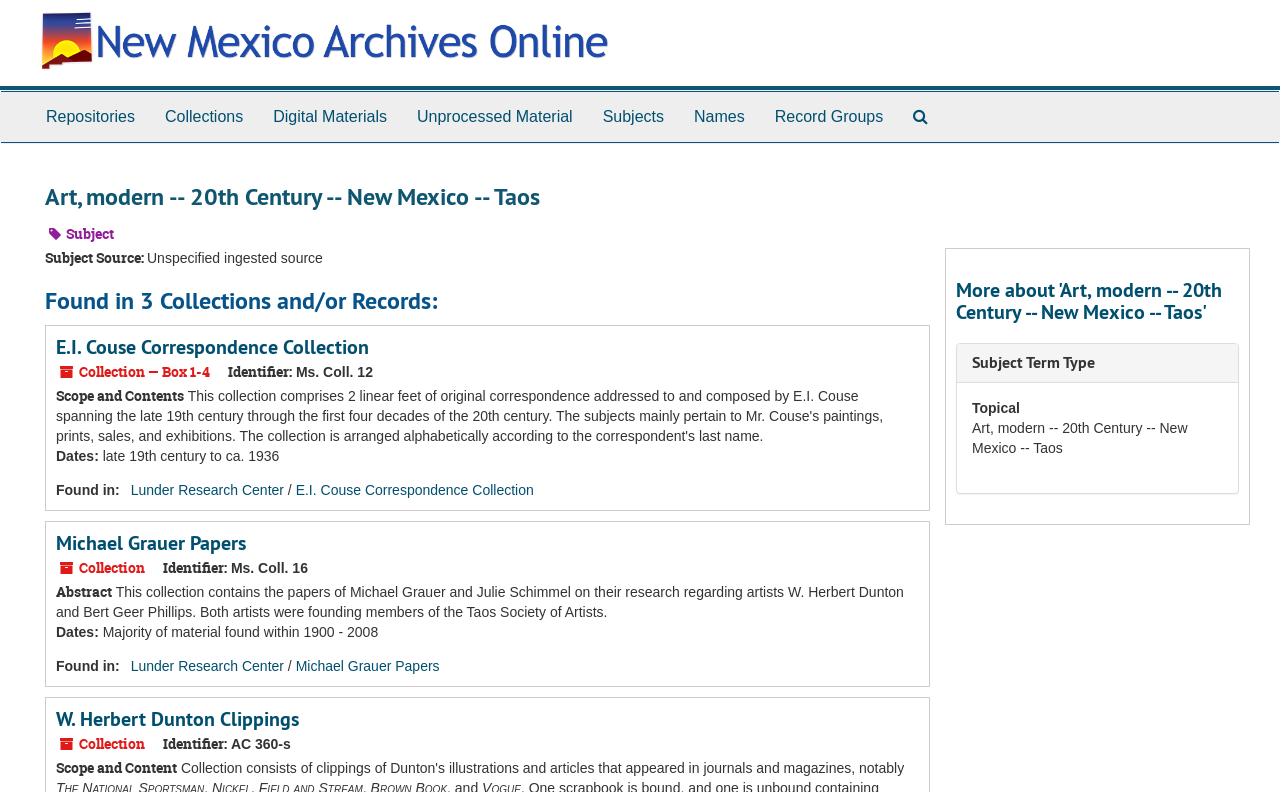Please extract the primary headline from the webpage.

Art, modern -- 20th Century -- New Mexico -- Taos